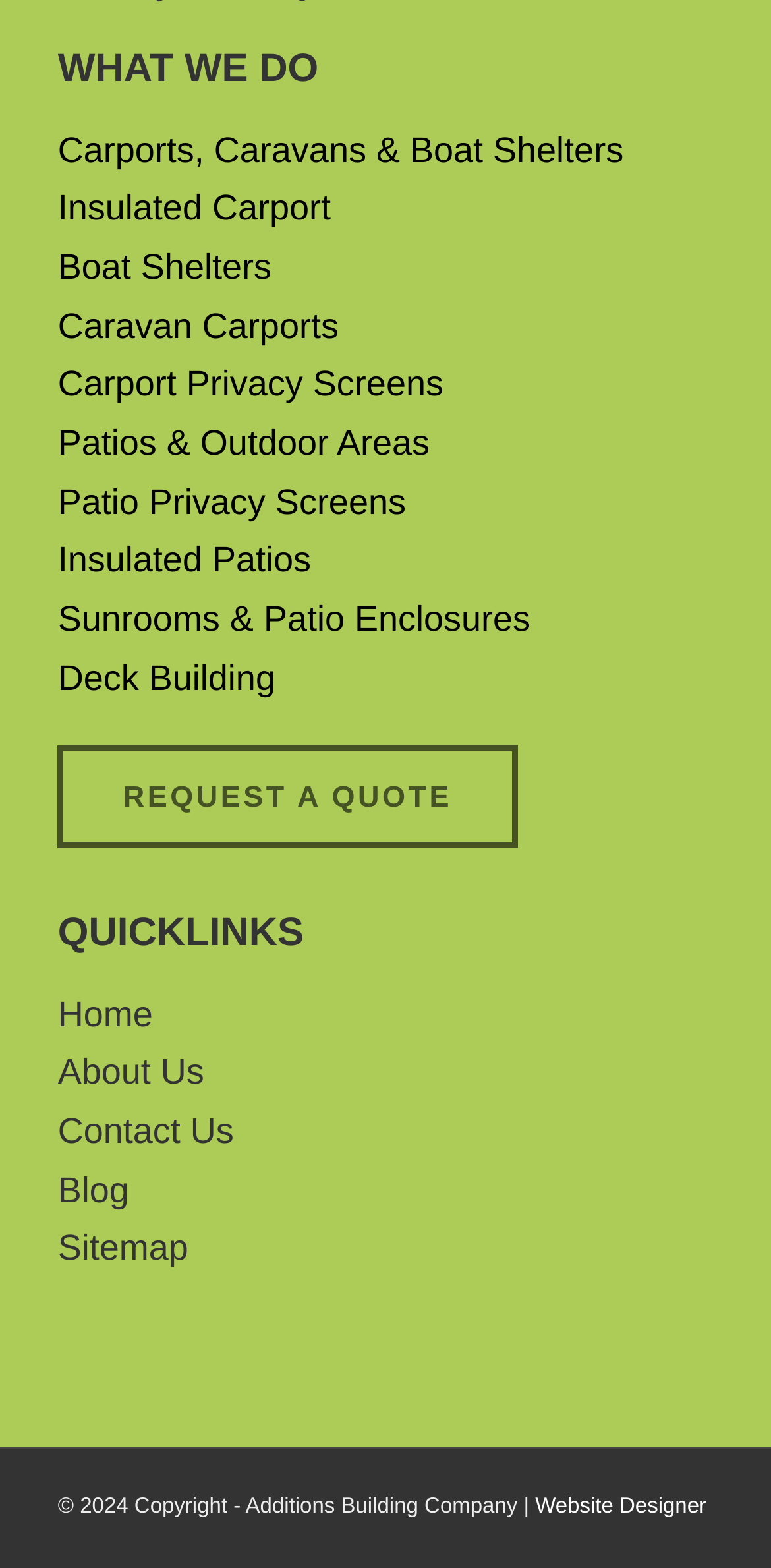Please look at the image and answer the question with a detailed explanation: How many types of carport products are there?

There are 3 types of carport products mentioned on the webpage: 'Carports, Caravans & Boat Shelters', 'Insulated Carport', and 'Caravan Carports'. This can be determined by counting the number of links related to carport products.